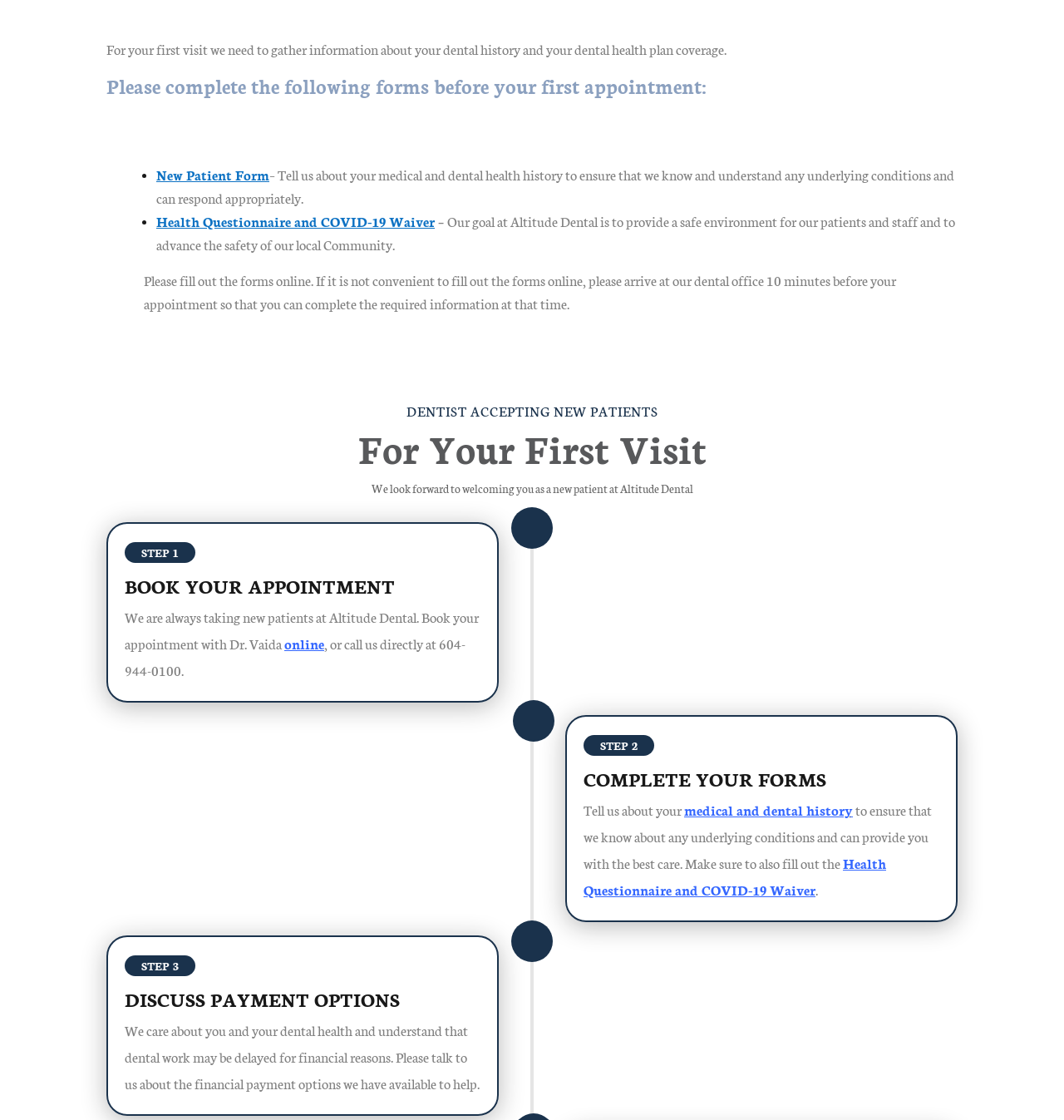Provide the bounding box coordinates of the HTML element this sentence describes: "New Patient Form".

[0.147, 0.147, 0.253, 0.164]